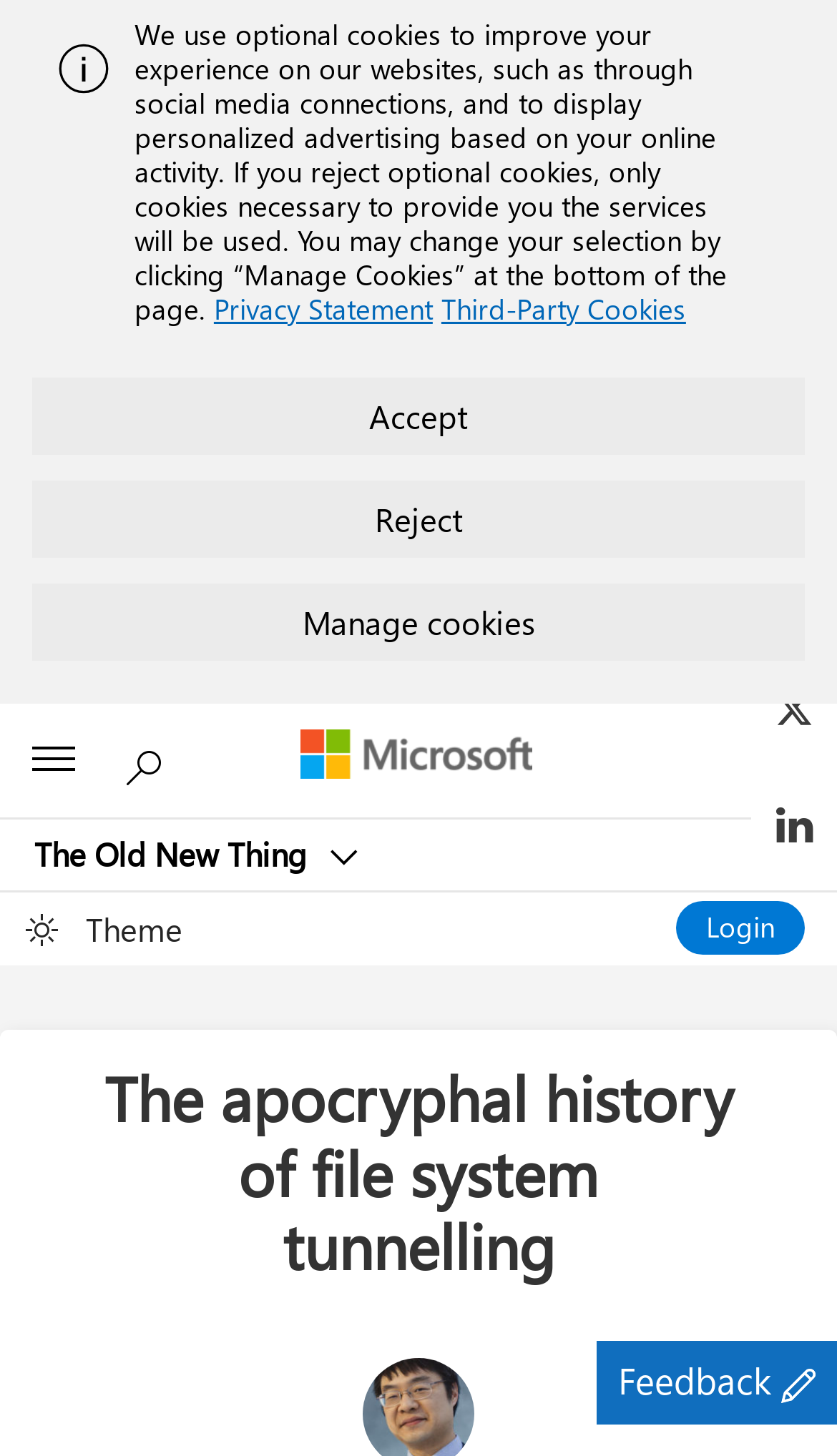How many social media sharing options are available?
Please give a detailed and thorough answer to the question, covering all relevant points.

I counted the number of social media sharing links at the bottom of the page, which are 'Share on Facebook', 'Share on Twitter', and 'Share on LinkedIn', so there are 3 social media sharing options available.